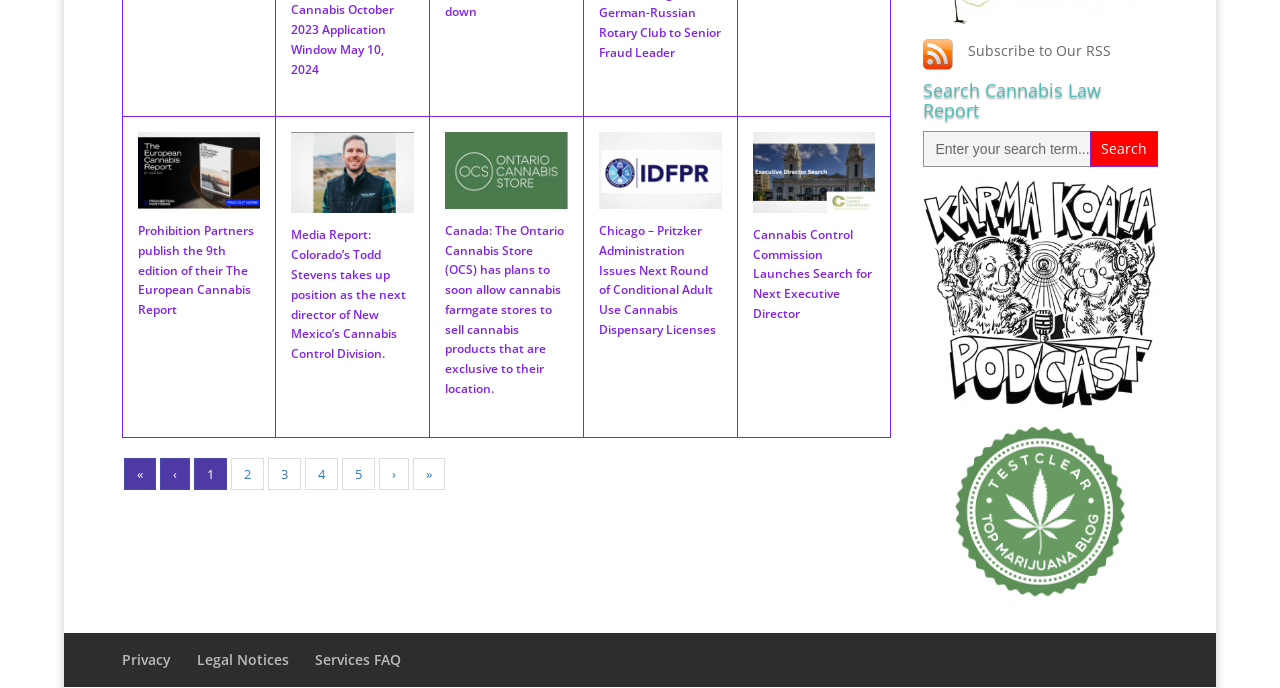Provide a brief response to the question below using a single word or phrase: 
What is the purpose of the search bar?

Search cannabis law reports